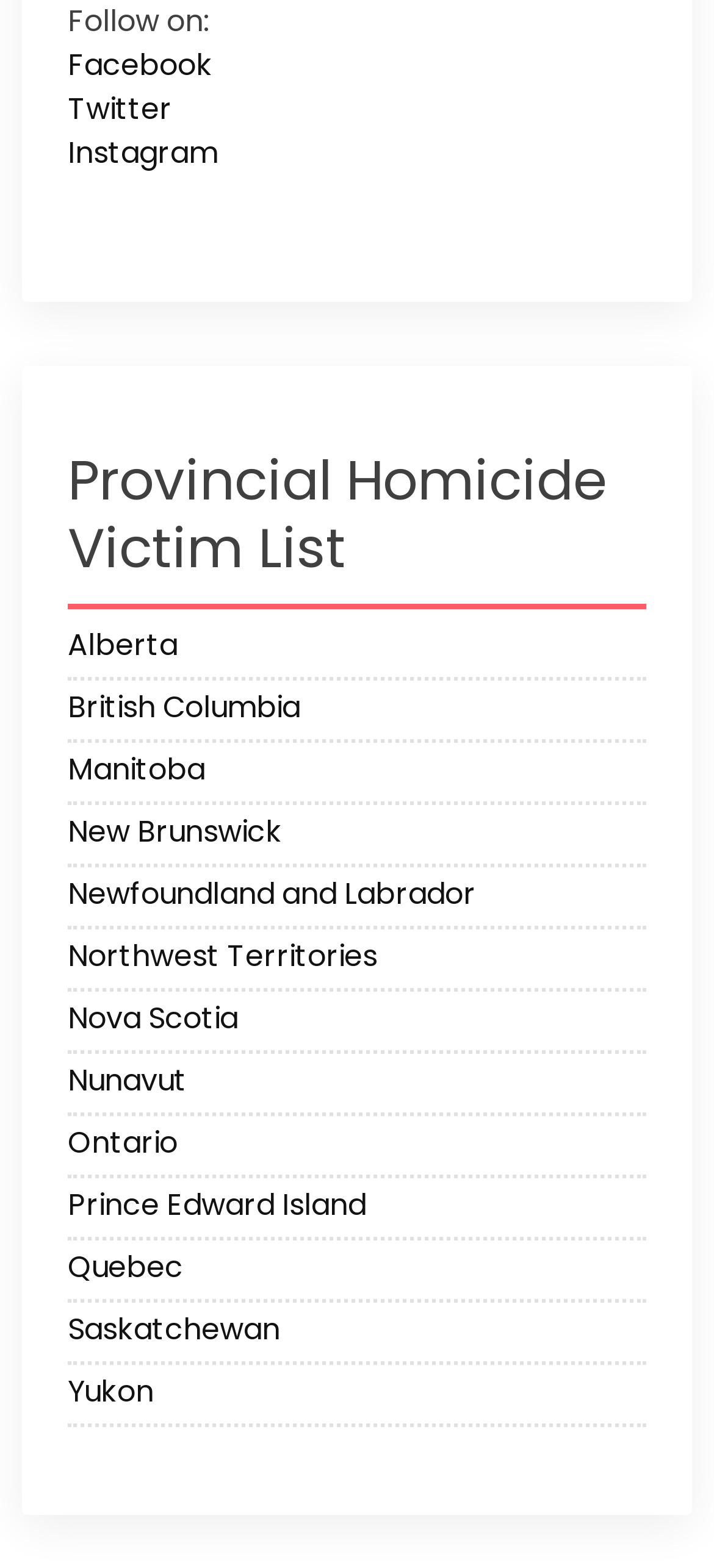Give a concise answer using only one word or phrase for this question:
What is the first province listed?

Alberta